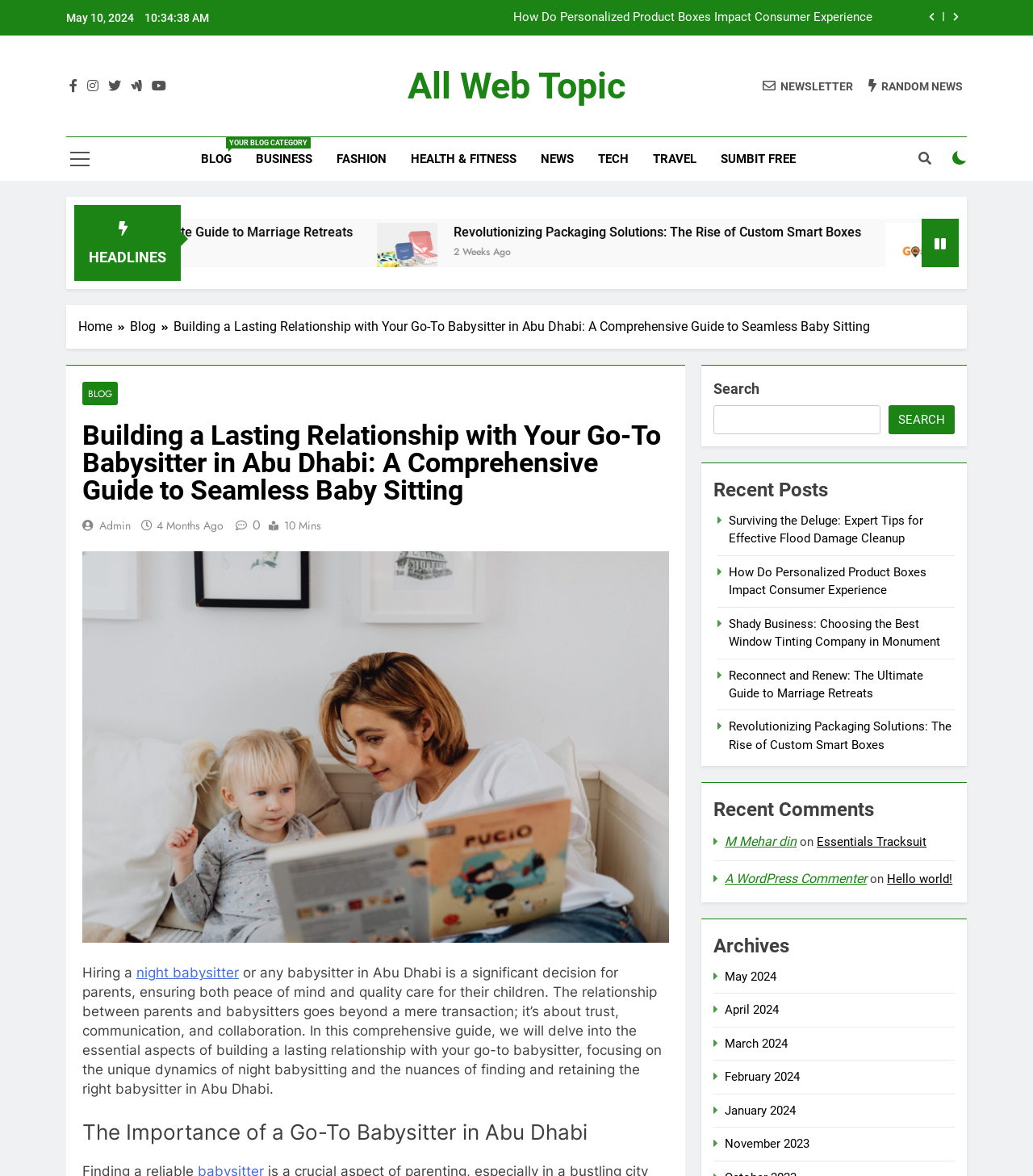Could you identify the text that serves as the heading for this webpage?

Building a Lasting Relationship with Your Go-To Babysitter in Abu Dhabi: A Comprehensive Guide to Seamless Baby Sitting